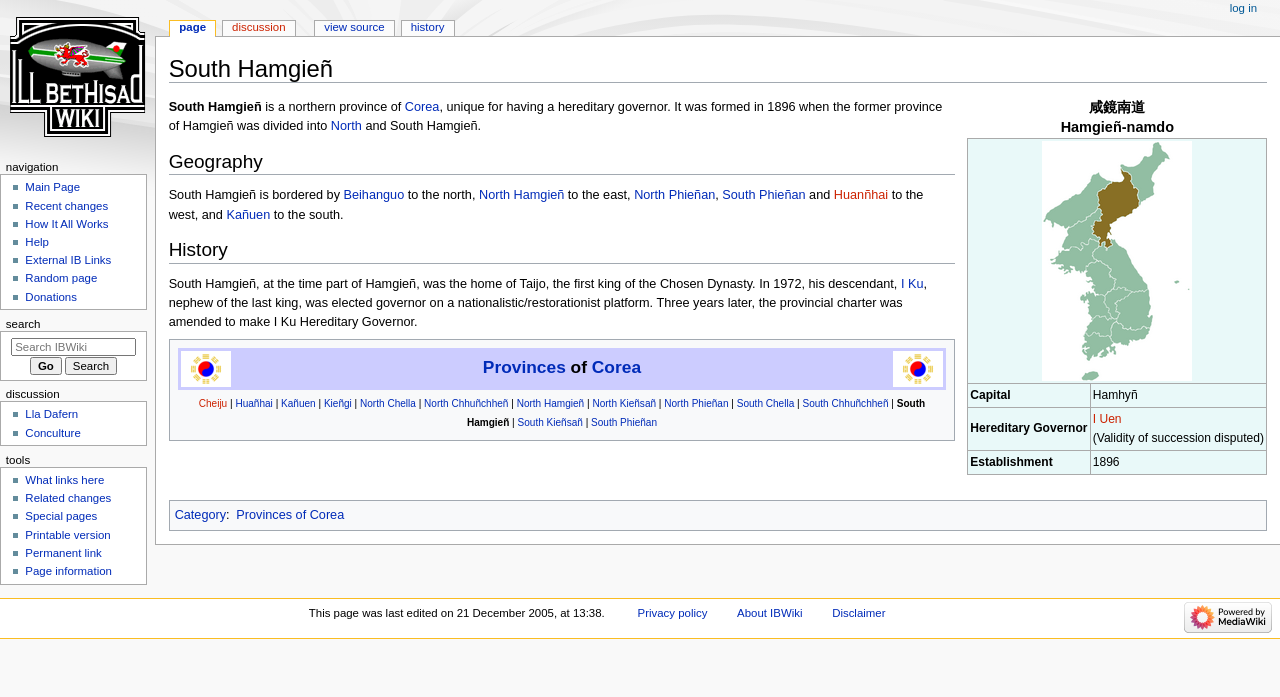What is the name of the province to the north of South Hamgieñ?
Please provide a comprehensive answer based on the visual information in the image.

According to the text under the 'Geography' heading, South Hamgieñ is bordered by North Hamgieñ to the north.